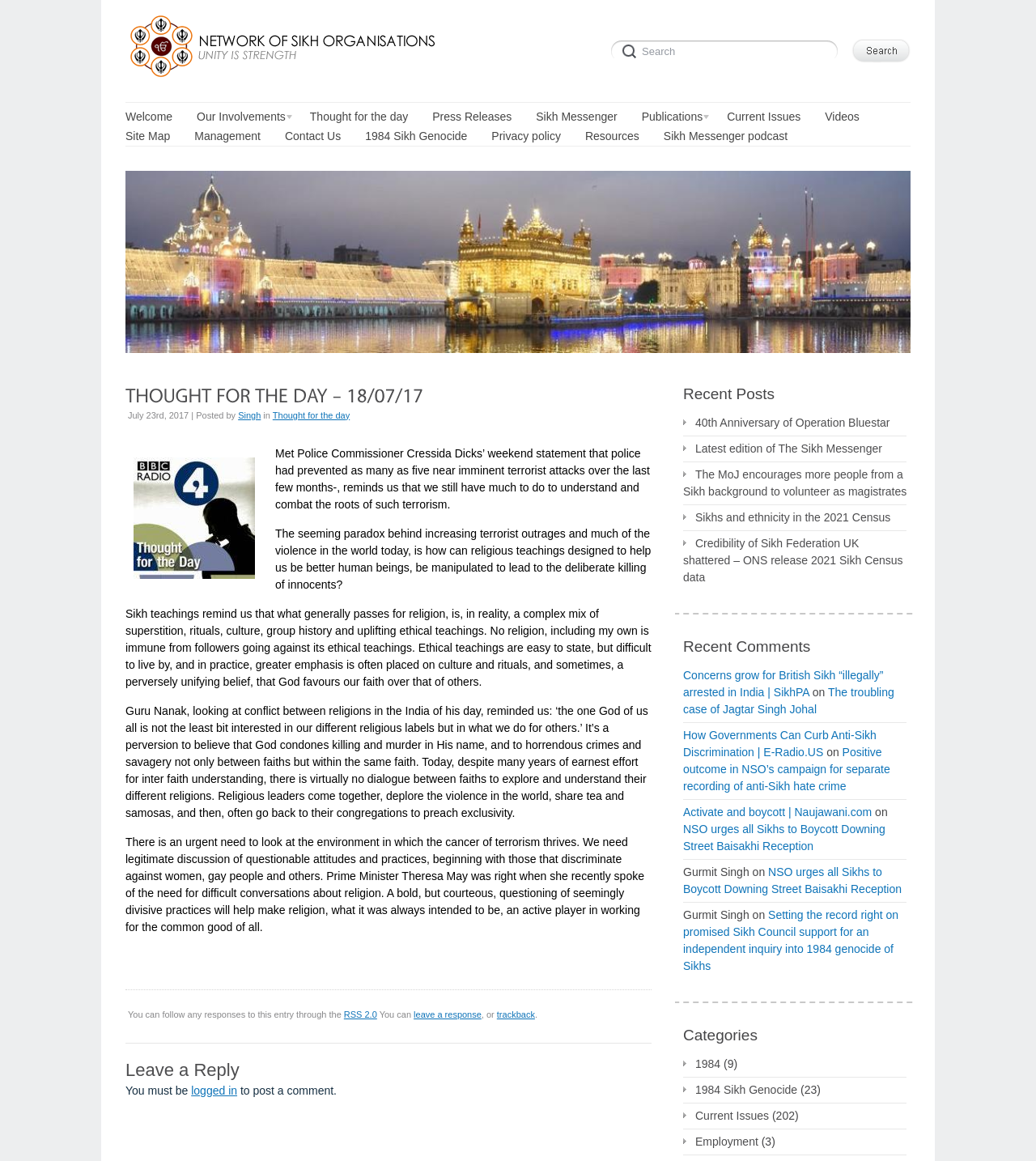Calculate the bounding box coordinates of the UI element given the description: "Resources".

[0.565, 0.109, 0.617, 0.126]